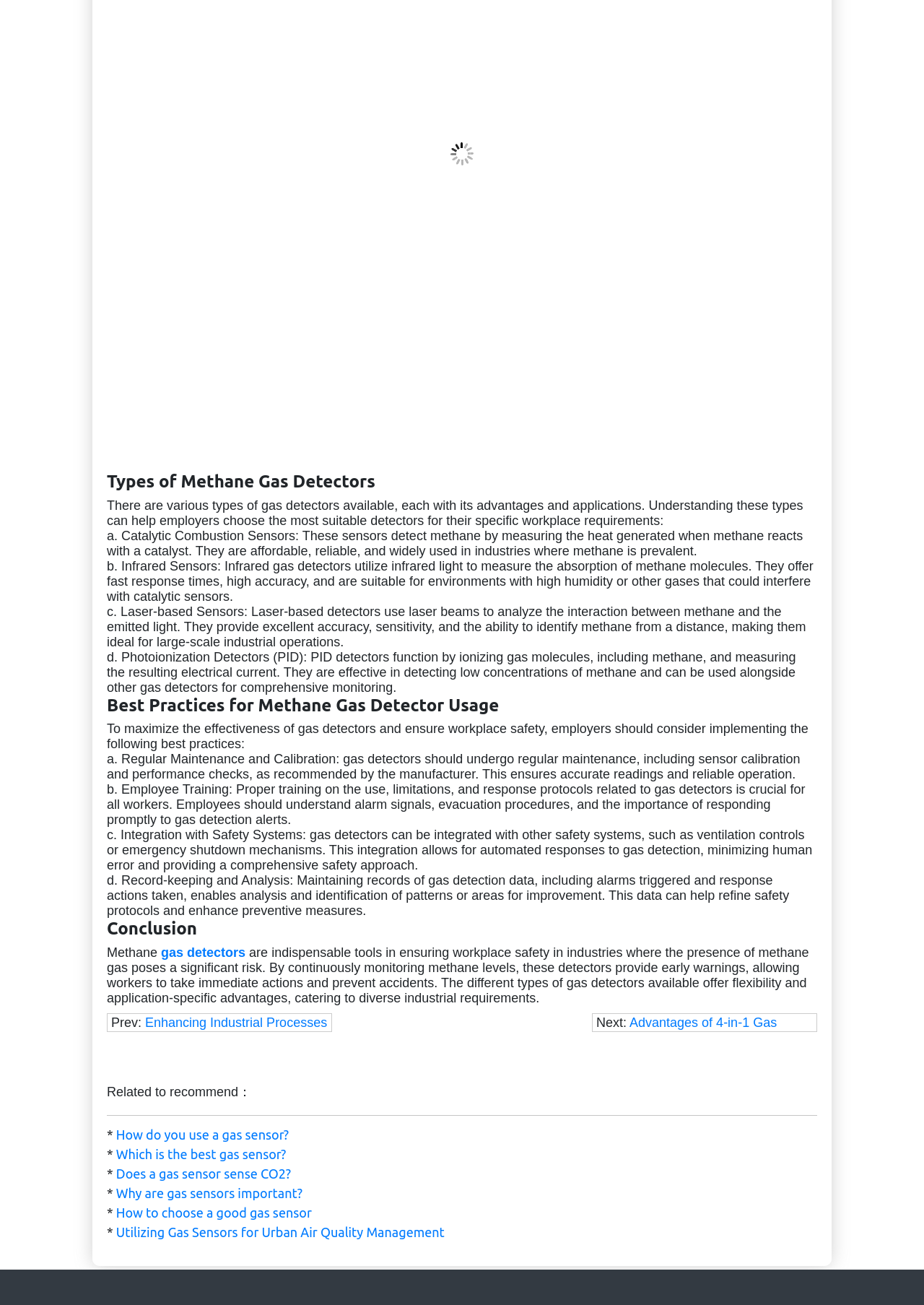Locate the UI element described by Why are gas sensors important? and provide its bounding box coordinates. Use the format (top-left x, top-left y, bottom-right x, bottom-right y) with all values as floating point numbers between 0 and 1.

[0.126, 0.909, 0.327, 0.92]